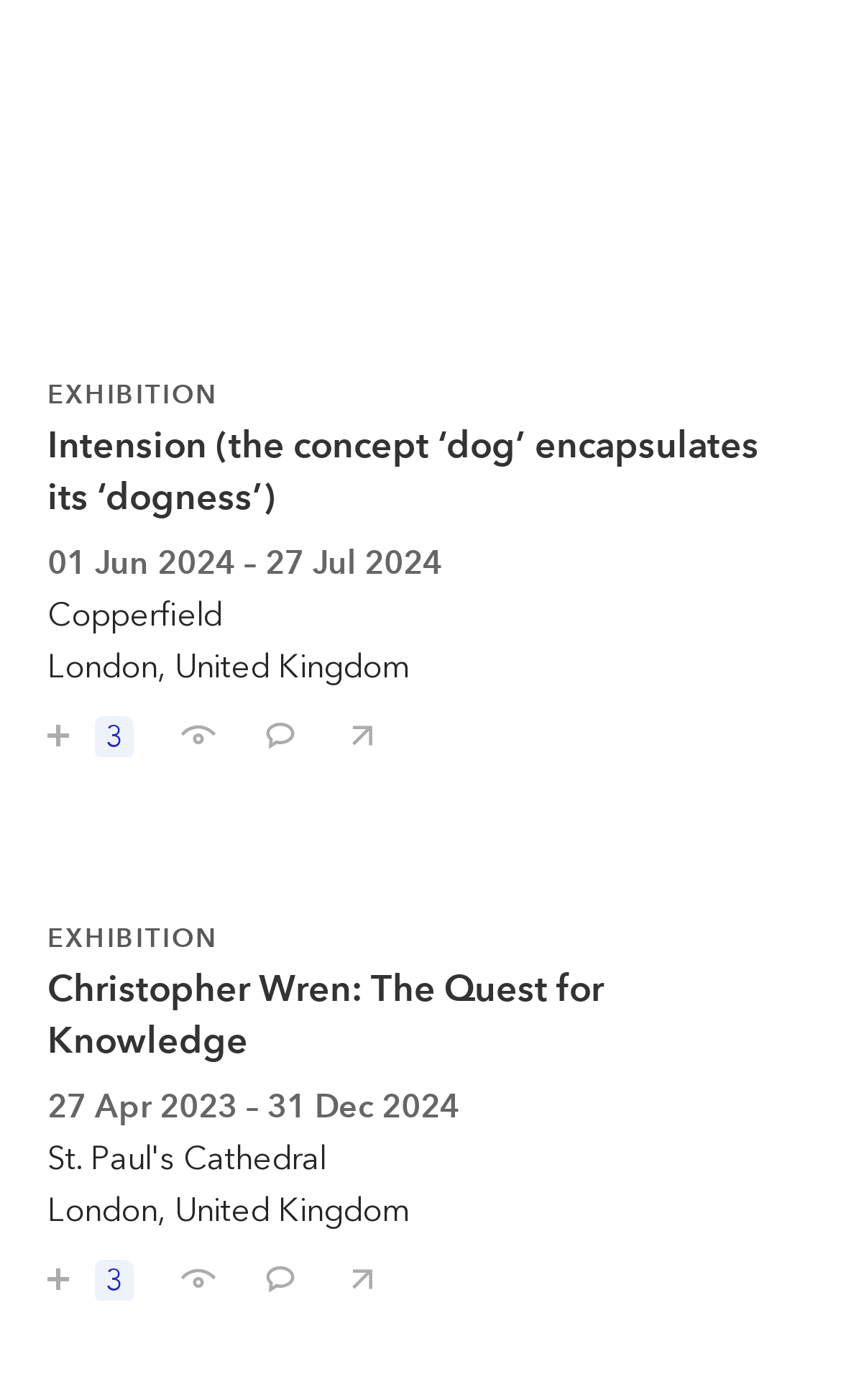Identify the bounding box coordinates of the element that should be clicked to fulfill this task: "Comment on Intension". The coordinates should be provided as four float numbers between 0 and 1, i.e., [left, top, right, bottom].

[0.282, 0.494, 0.354, 0.54]